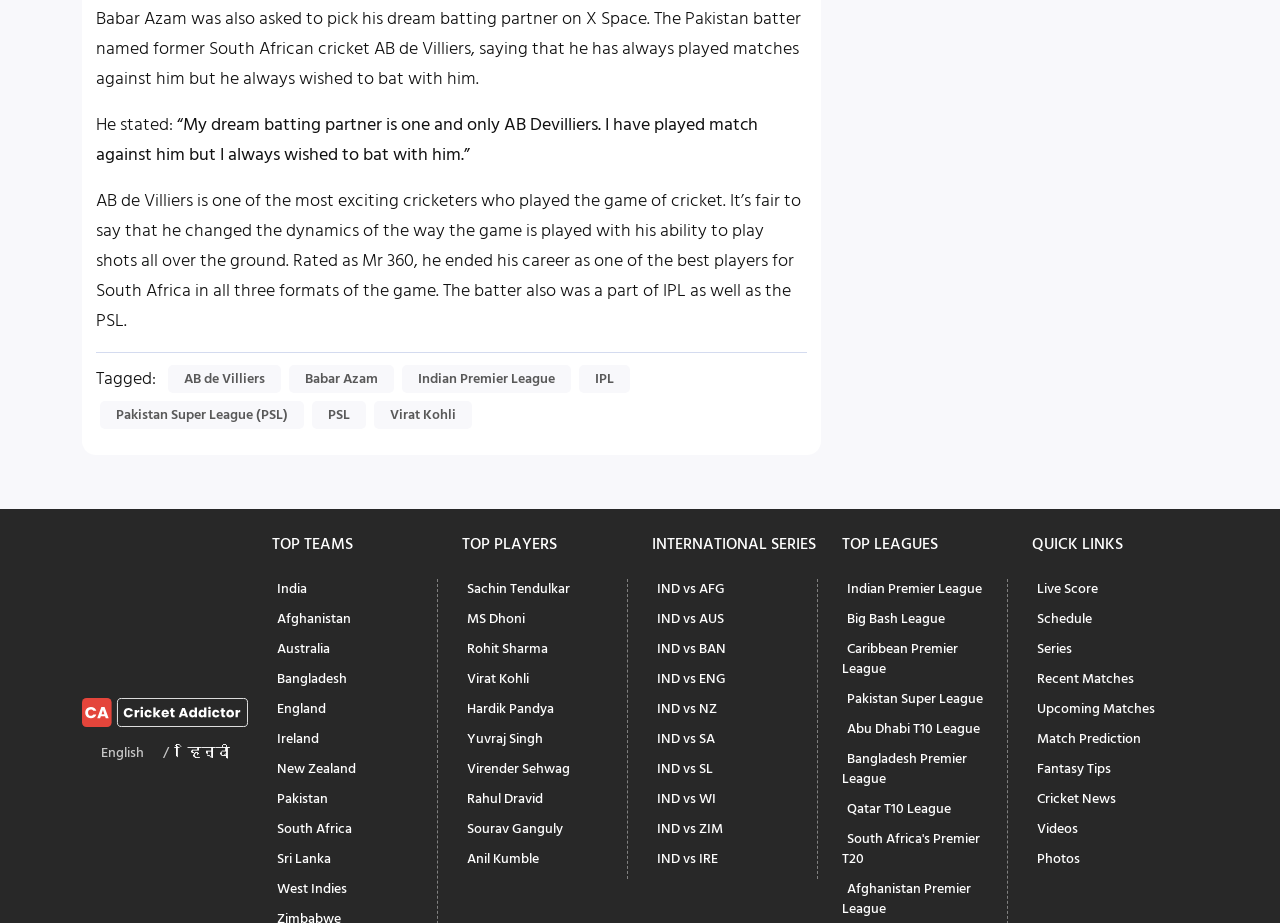What is the name of the cricketer mentioned as 'Mr 360' in the second paragraph?
Answer the question based on the image using a single word or a brief phrase.

AB de Villiers